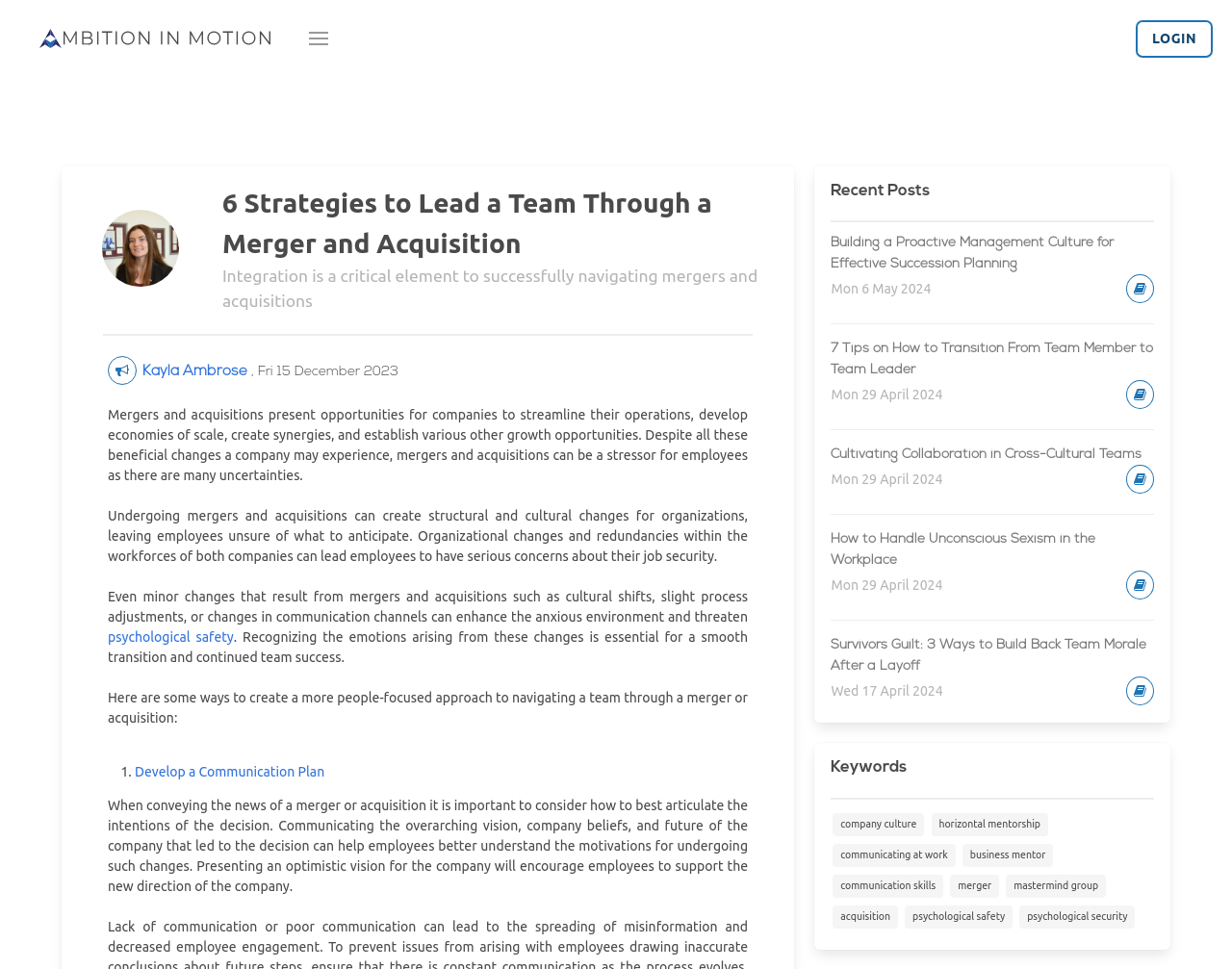Please identify the bounding box coordinates of the area that needs to be clicked to follow this instruction: "Read the 'Privacy Policy'".

None